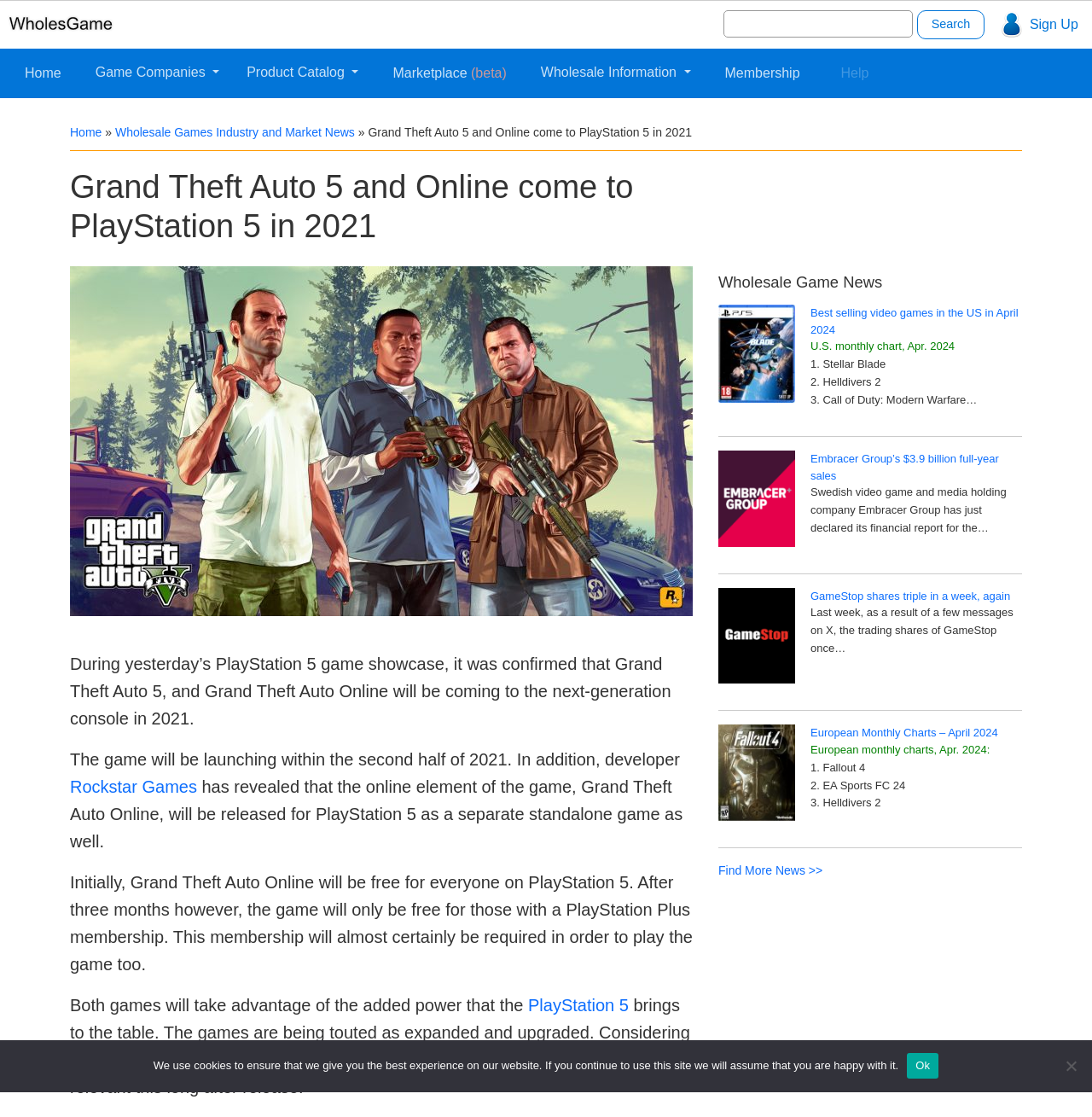Based on the provided description, "Home", find the bounding box of the corresponding UI element in the screenshot.

[0.016, 0.05, 0.062, 0.082]